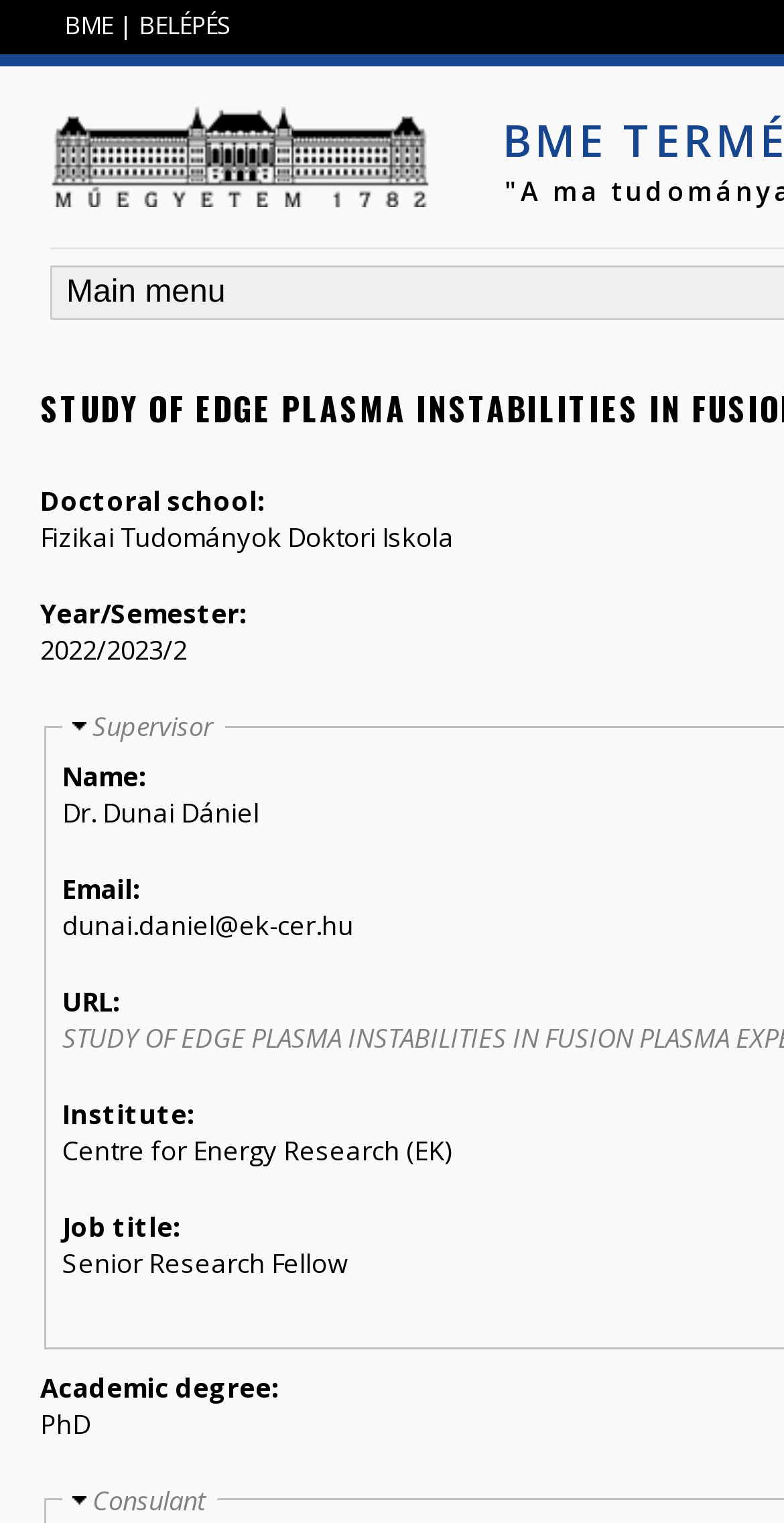What is the academic degree of the supervisor?
Give a detailed explanation using the information visible in the image.

The answer can be found in the section where the supervisor's information is listed. The academic degree is mentioned next to the label 'Academic degree:'.